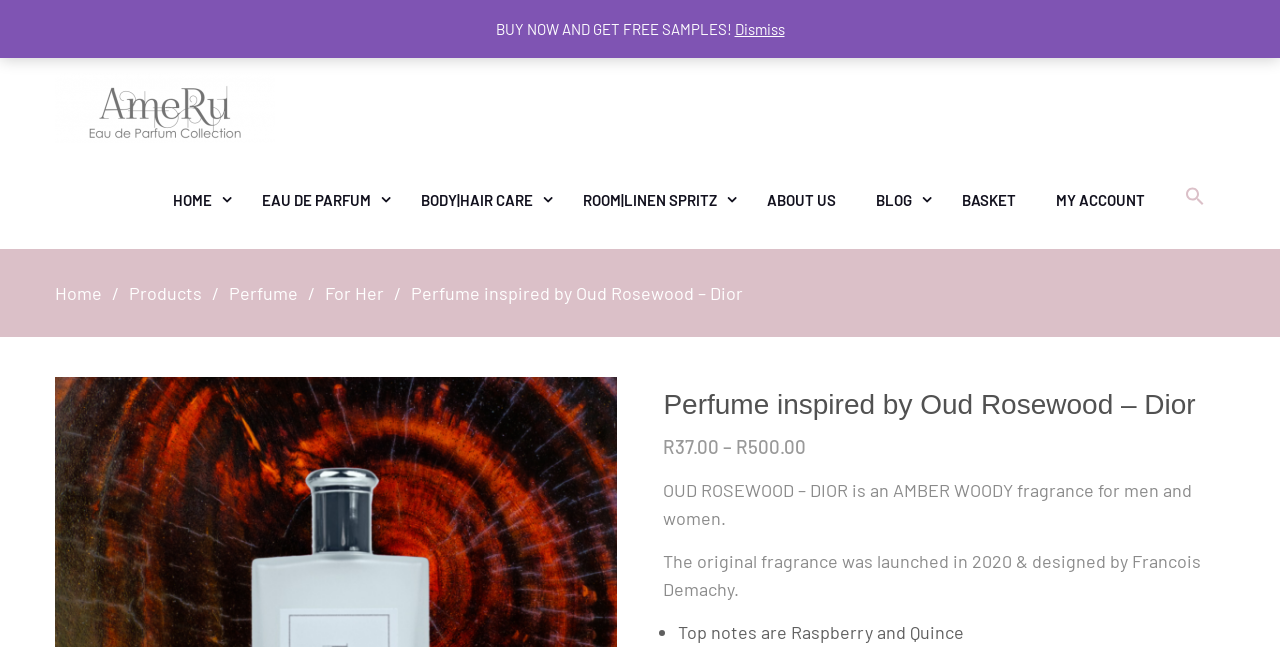What is the phone number on the top right?
Give a one-word or short-phrase answer derived from the screenshot.

0827079778